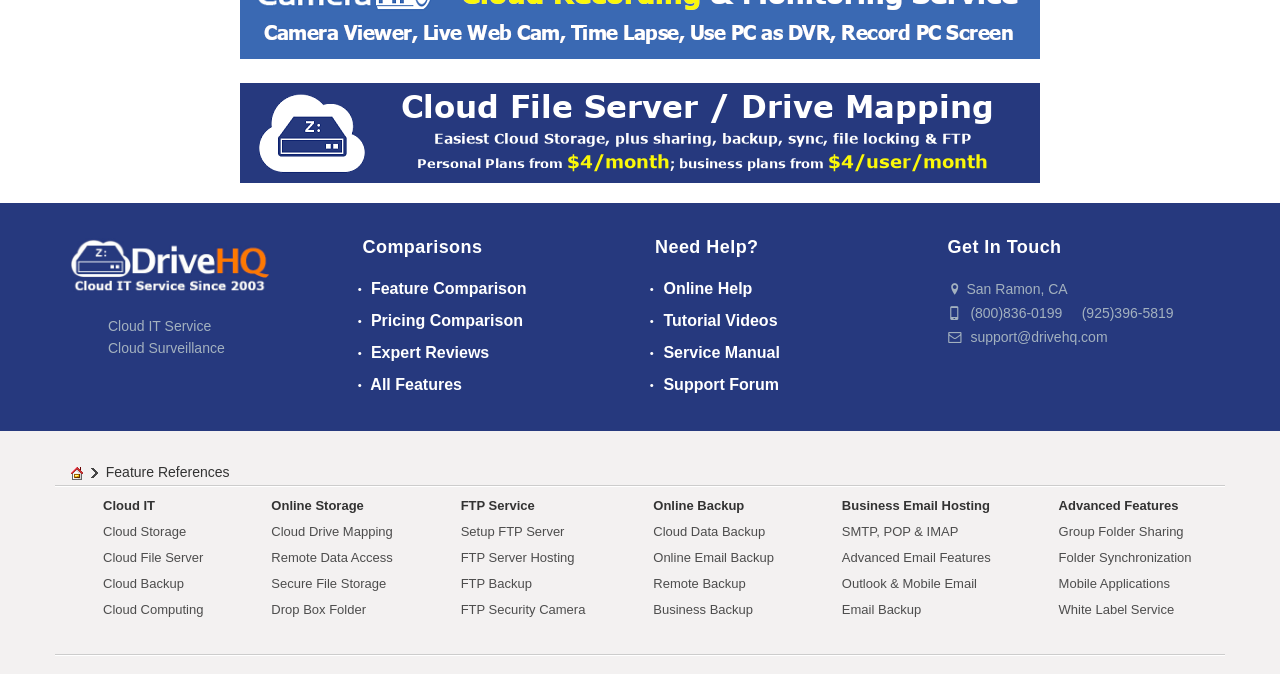What are the three main sections on the webpage?
Using the visual information, respond with a single word or phrase.

Comparisons, Need Help?, Get In Touch